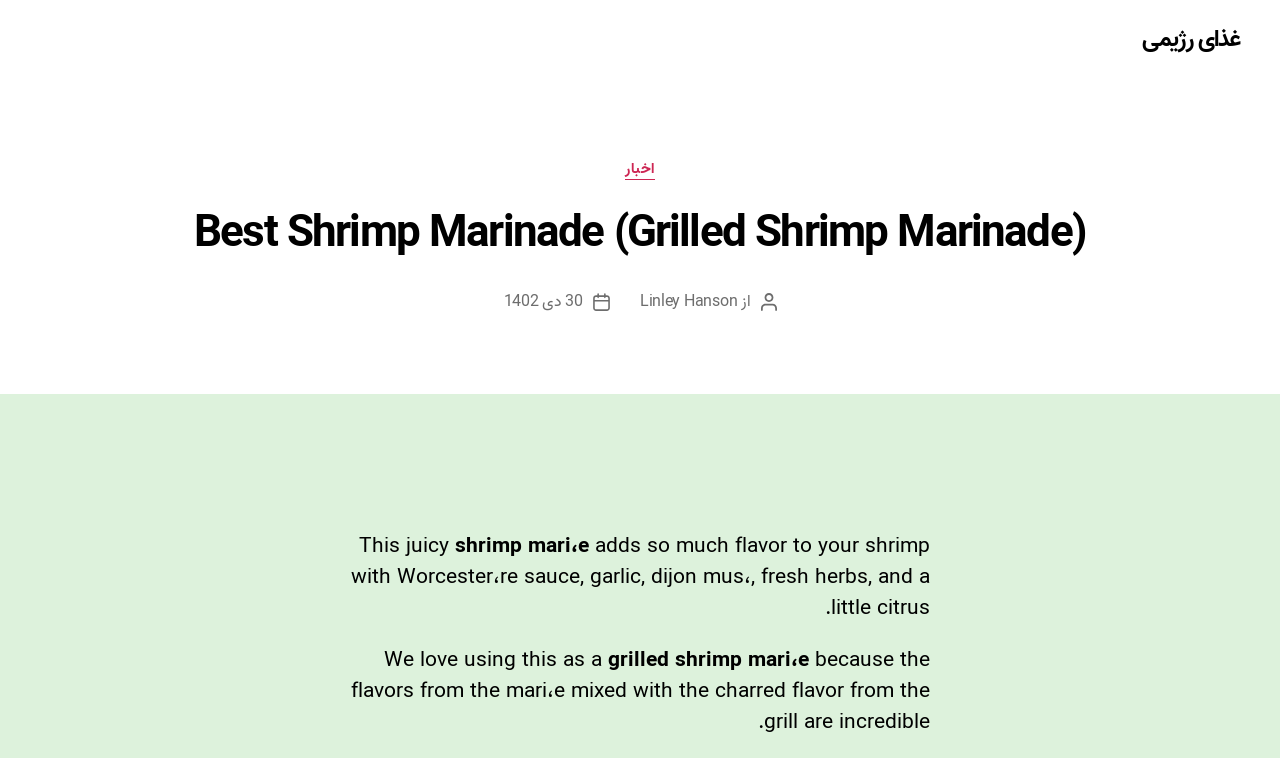Identify the main title of the webpage and generate its text content.

Best Shrimp Marinade (Grilled Shrimp Marinade)